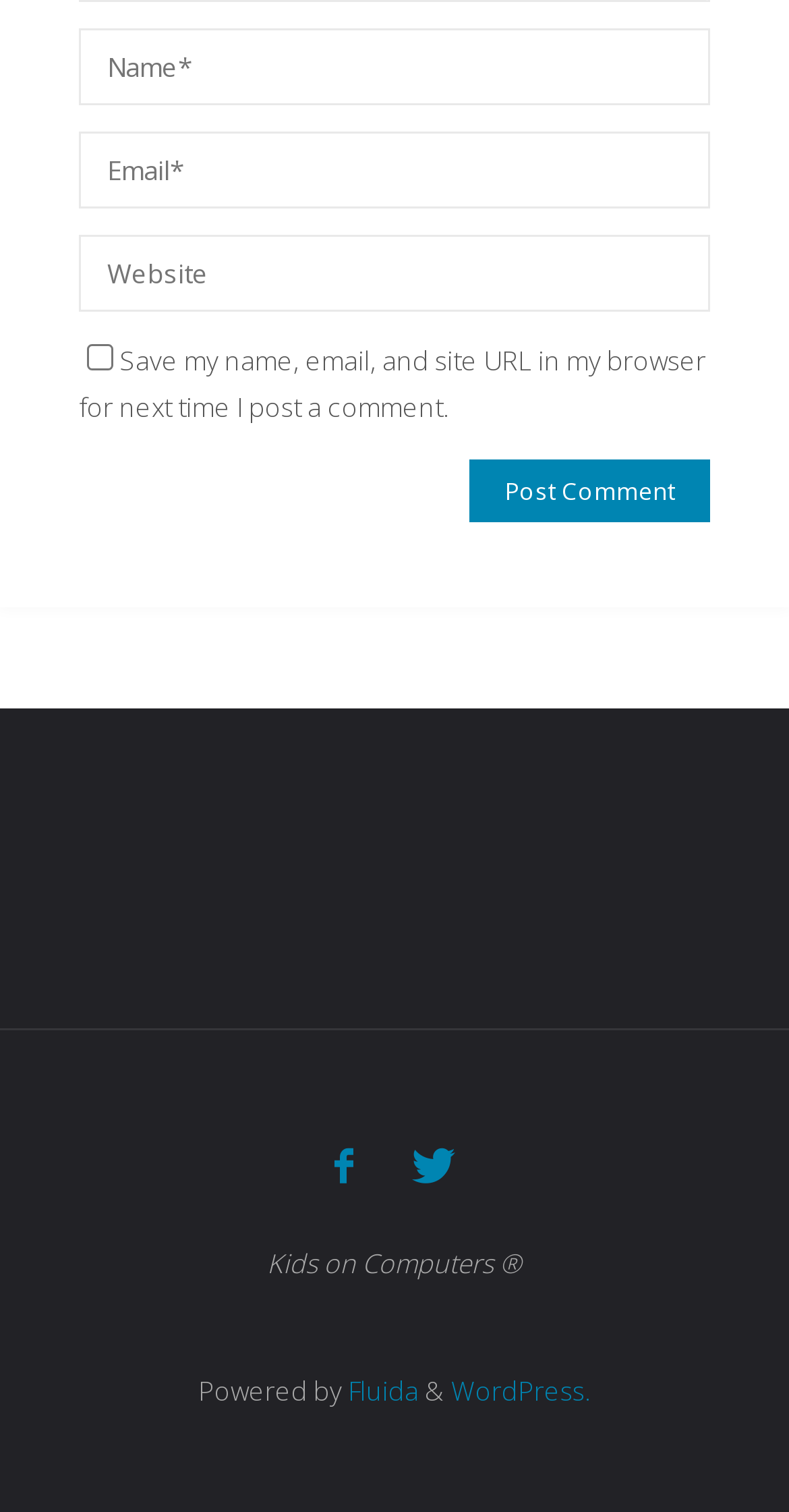What is the platform used to power the website?
Provide an in-depth and detailed explanation in response to the question.

The link 'WordPress.' at the bottom of the webpage suggests that it is the platform used to power the website.